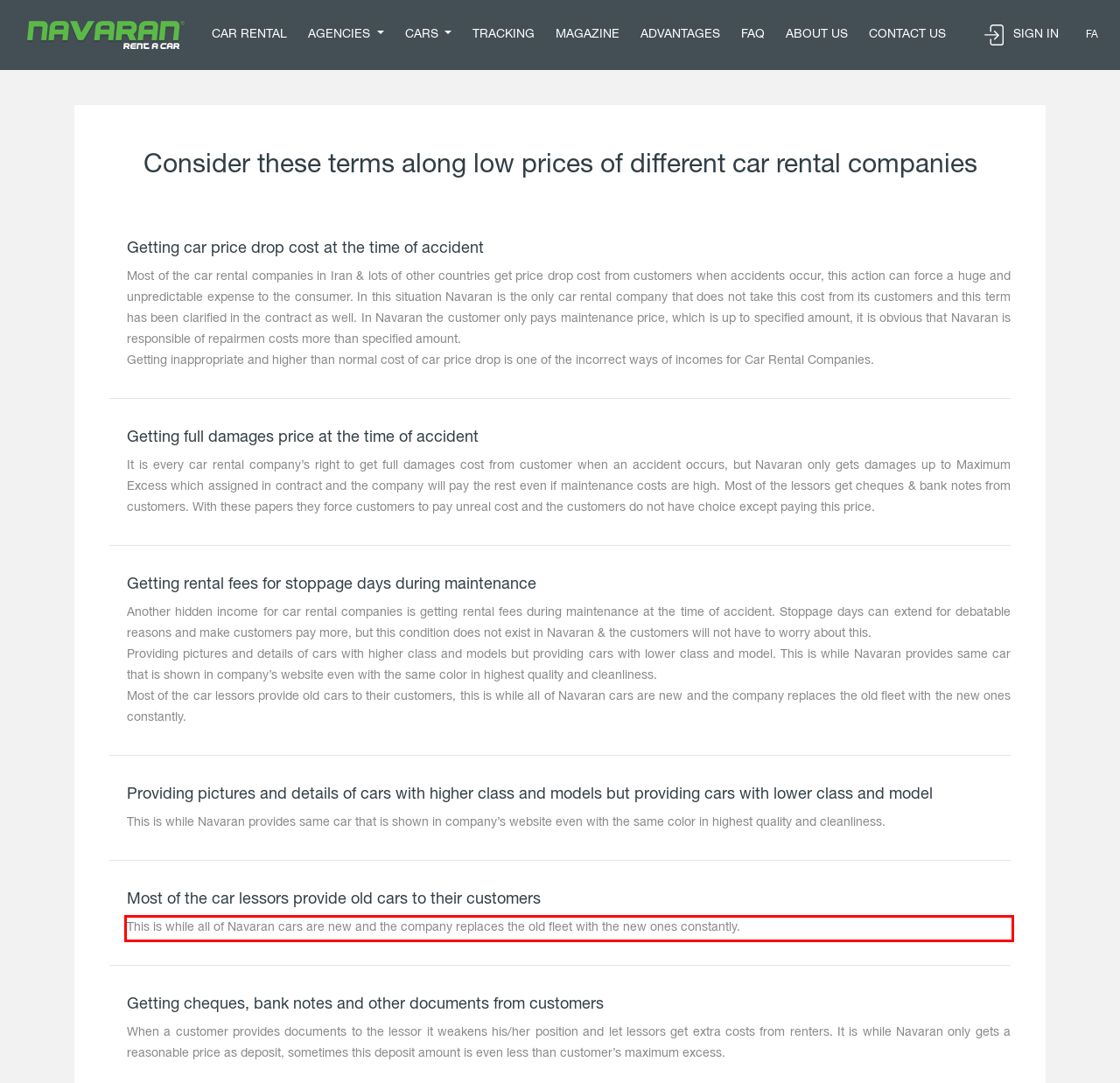Please examine the webpage screenshot containing a red bounding box and use OCR to recognize and output the text inside the red bounding box.

This is while all of Navaran cars are new and the company replaces the old fleet with the new ones constantly.